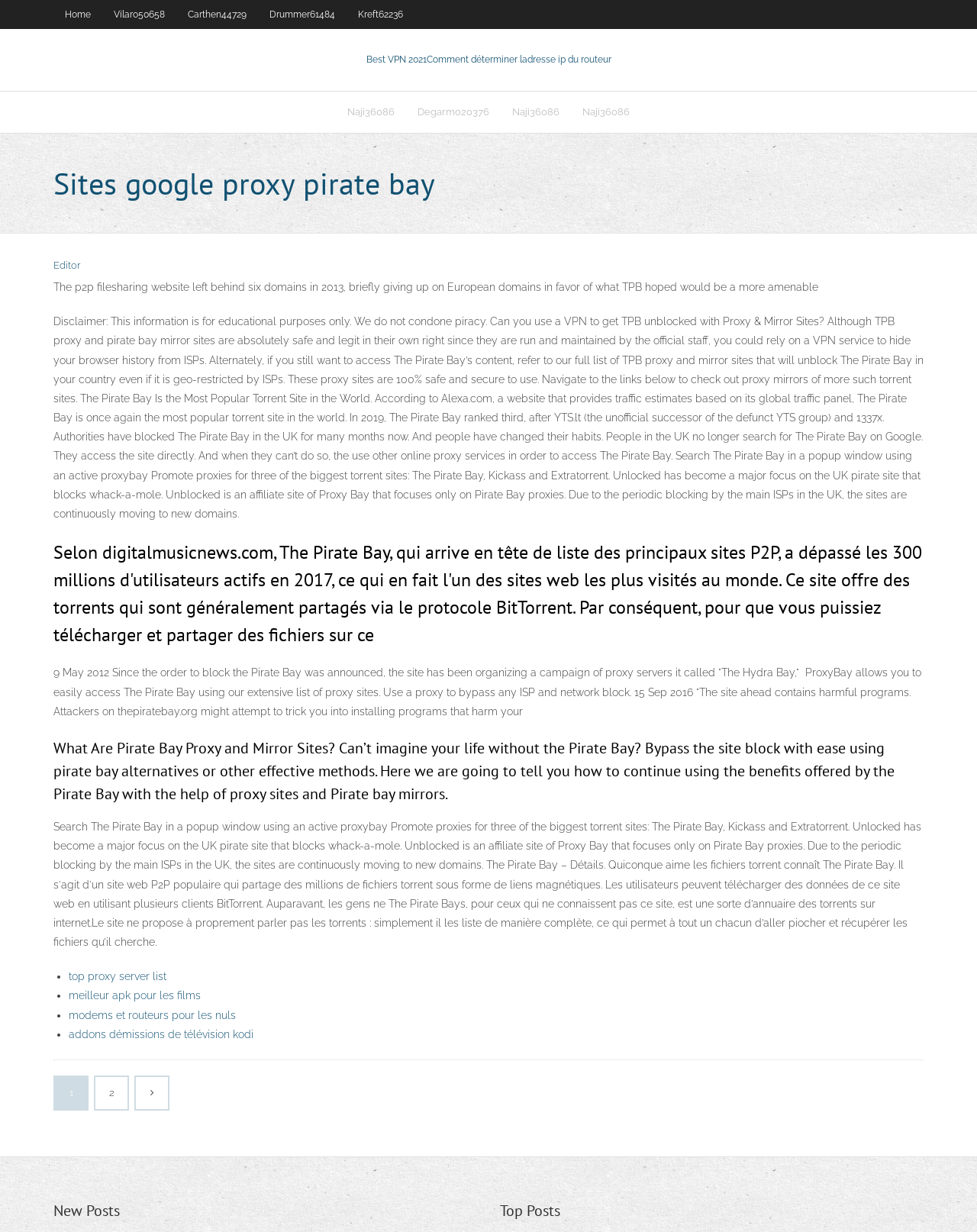Give a detailed account of the webpage's layout and content.

This webpage appears to be a Pirate Bay proxy and mirror site directory. At the top, there are five links to different user profiles, including "Home", "Vilaro50658", "Carthen44729", "Drummer61484", and "Kreft62236". Below these links, there is a prominent link to "Best VPN 2021" with a description "Comment déterminer l'adresse ip du routeur".

The main content of the page is divided into two sections. The first section has a heading "Sites google proxy pirate bay" and contains a disclaimer stating that the information is for educational purposes only and that the website does not condone piracy. Below the disclaimer, there is a long paragraph explaining how to use a VPN to access The Pirate Bay's content, even if it is geo-restricted by ISPs. The paragraph also mentions that the website provides a list of TPB proxy and mirror sites that are safe and secure to use.

The second section of the main content appears to be a collection of articles or blog posts related to The Pirate Bay. There are several headings, including "The Pirate Bay Is the Most Popular Torrent Site in the World", "Selon digitalmusicnews.com, The Pirate Bay...", and "What Are Pirate Bay Proxy and Mirror Sites?". These headings are followed by paragraphs of text that provide information about The Pirate Bay's popularity, its history, and how to access the site using proxy servers.

At the bottom of the page, there is a list of links with bullet points, including "top proxy server list", "meilleur apk pour les films", "modems et routeurs pour les nuls", and "addons démissions de télévision kodi". There is also a navigation menu with links to "Записи" (which means "Records" in Russian) and several page numbers.

Overall, the webpage appears to be a directory of Pirate Bay proxy and mirror sites, along with information and guides on how to access the site safely and securely.